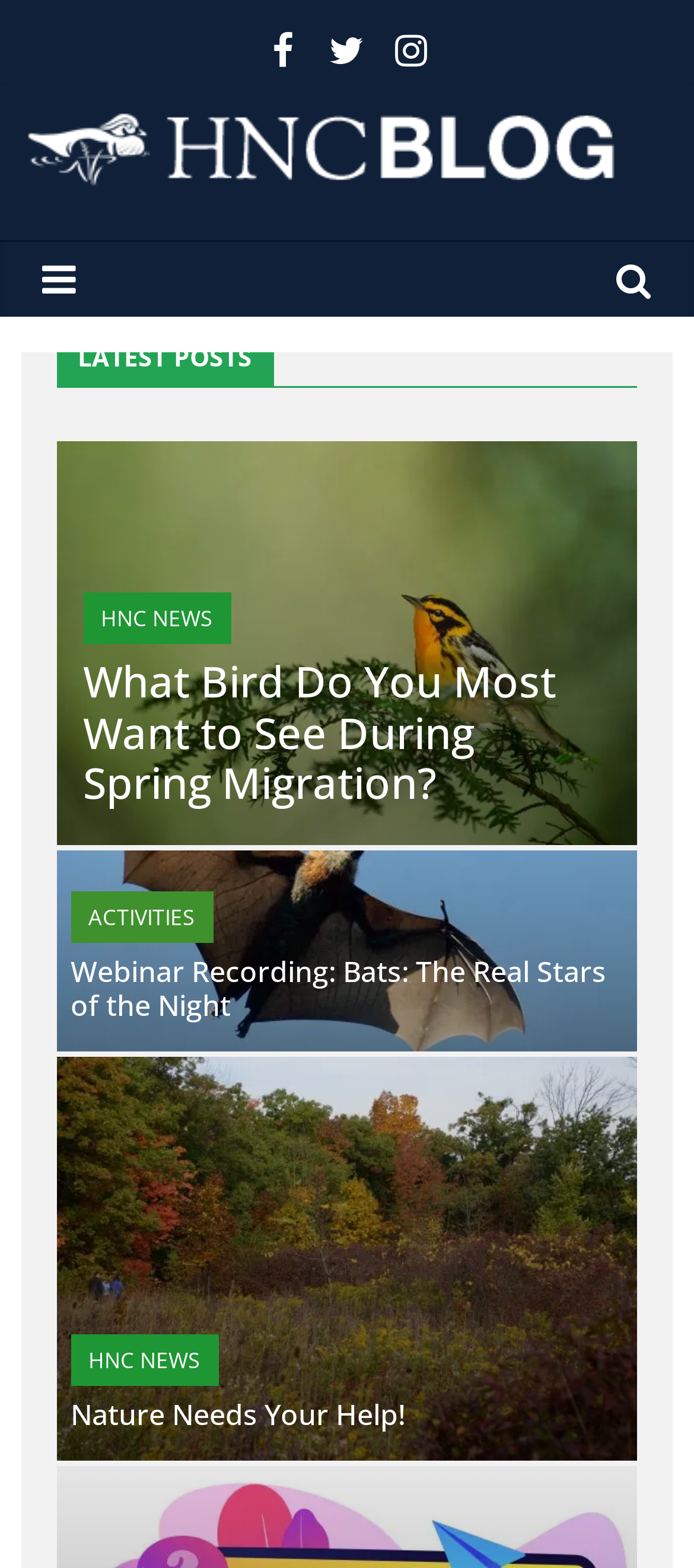Respond to the following query with just one word or a short phrase: 
How many figures are there on the webpage?

3